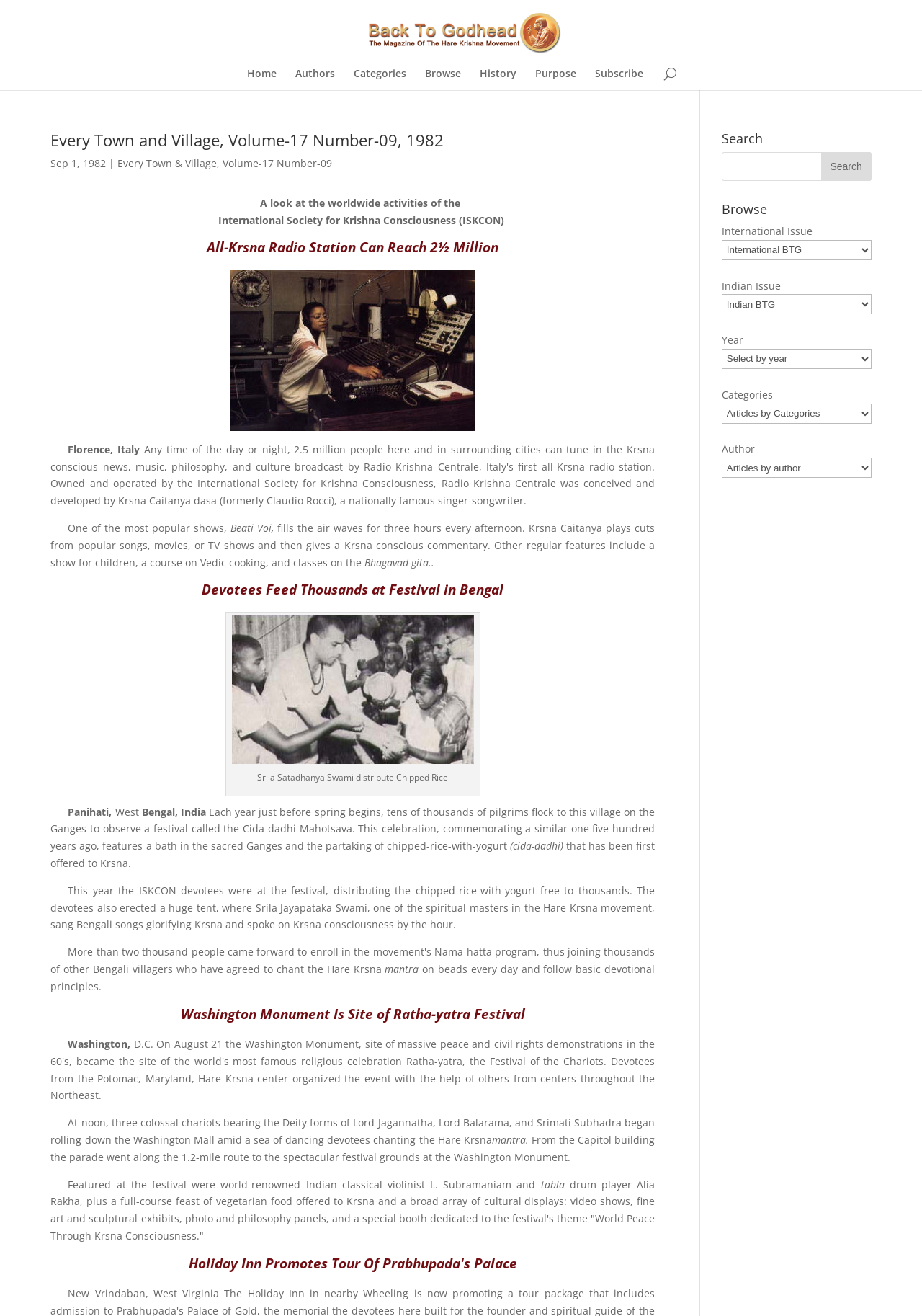Please locate the bounding box coordinates of the element's region that needs to be clicked to follow the instruction: "Click on the 'Home' link". The bounding box coordinates should be provided as four float numbers between 0 and 1, i.e., [left, top, right, bottom].

[0.268, 0.052, 0.3, 0.068]